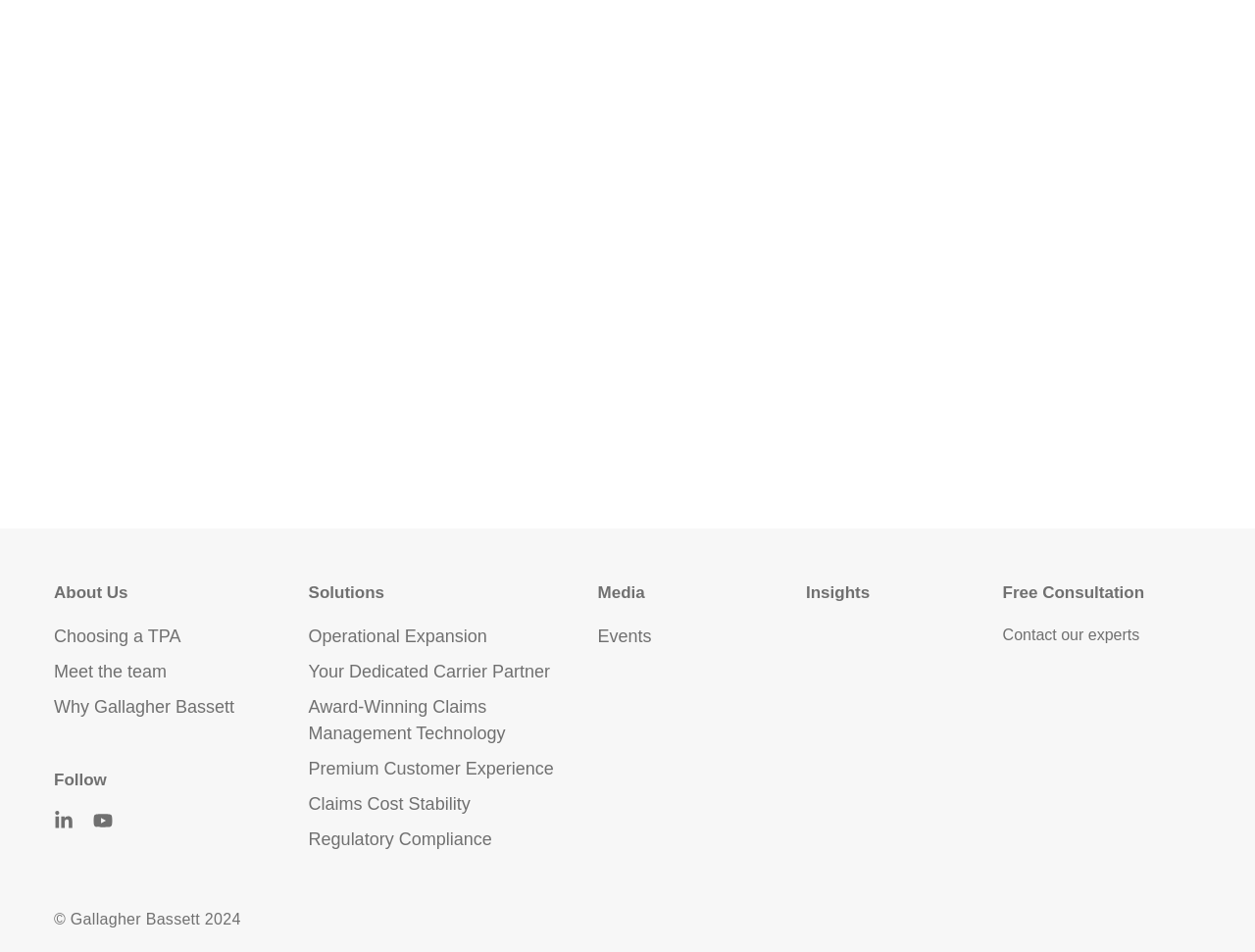Please identify the bounding box coordinates of the area that needs to be clicked to follow this instruction: "Follow on Linkedin".

[0.043, 0.852, 0.059, 0.873]